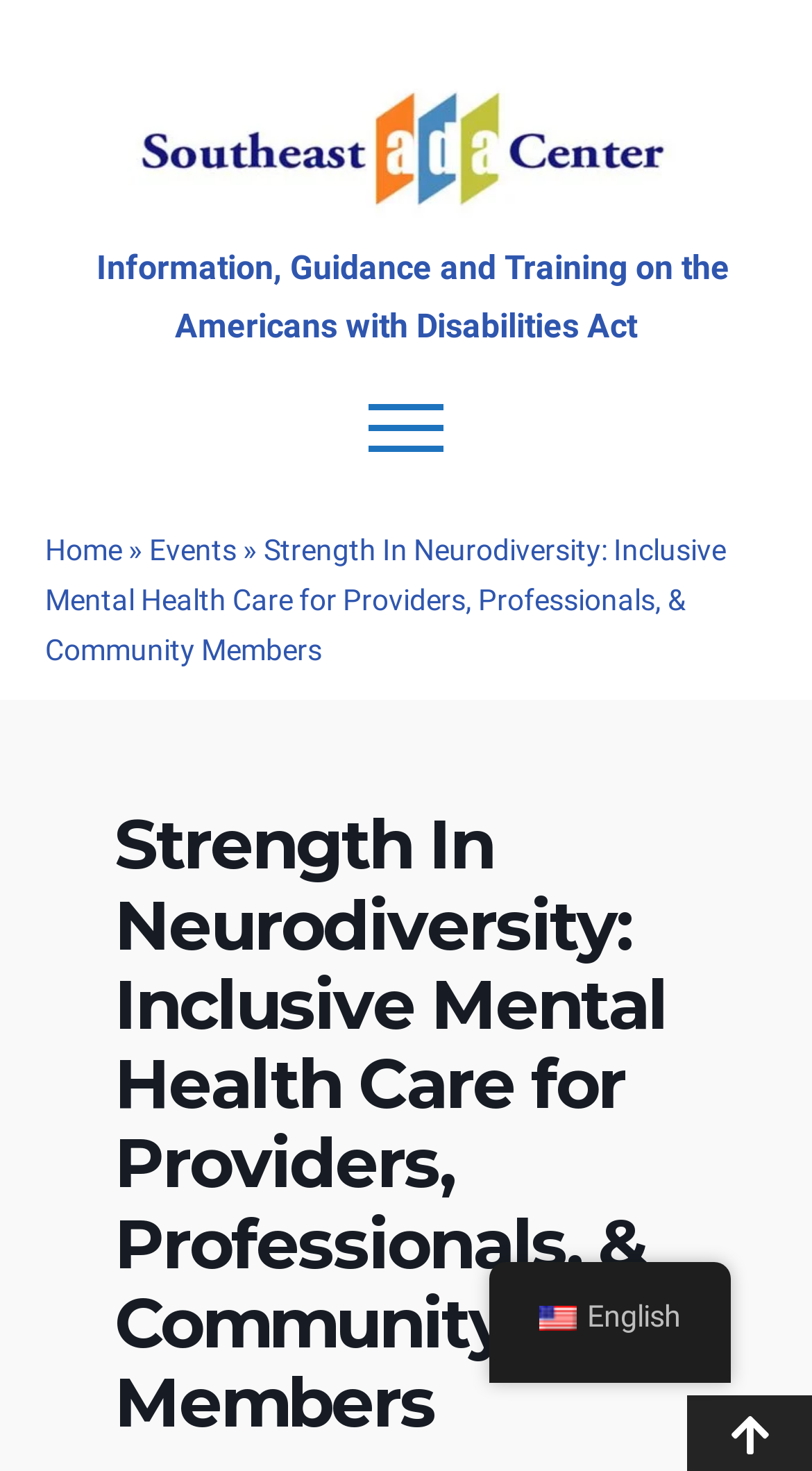Using the webpage screenshot, find the UI element described by Mental Performance Coaches. Provide the bounding box coordinates in the format (top-left x, top-left y, bottom-right x, bottom-right y), ensuring all values are floating point numbers between 0 and 1.

None